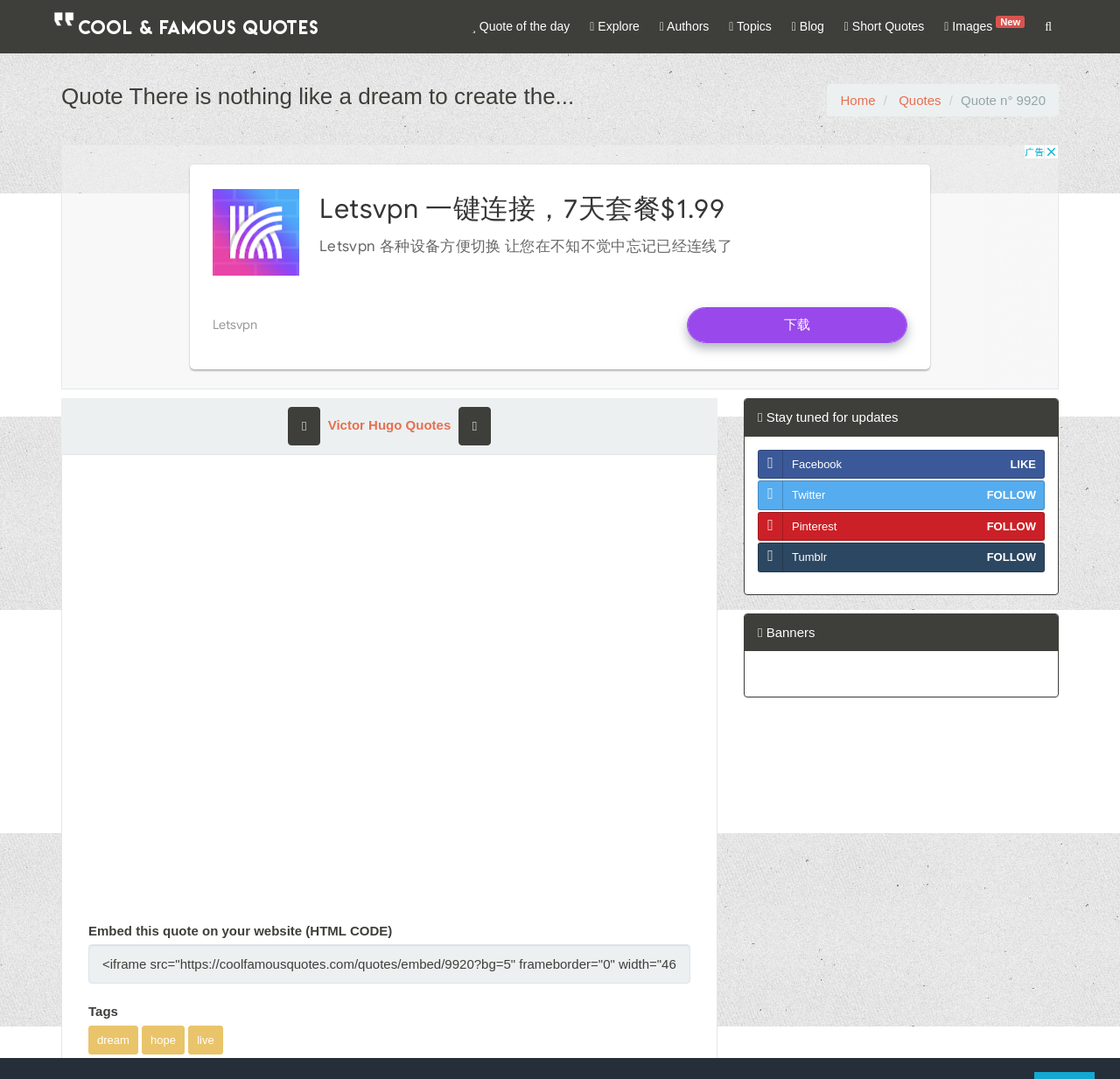Locate the bounding box coordinates for the element described below: "Stylists". The coordinates must be four float values between 0 and 1, formatted as [left, top, right, bottom].

None